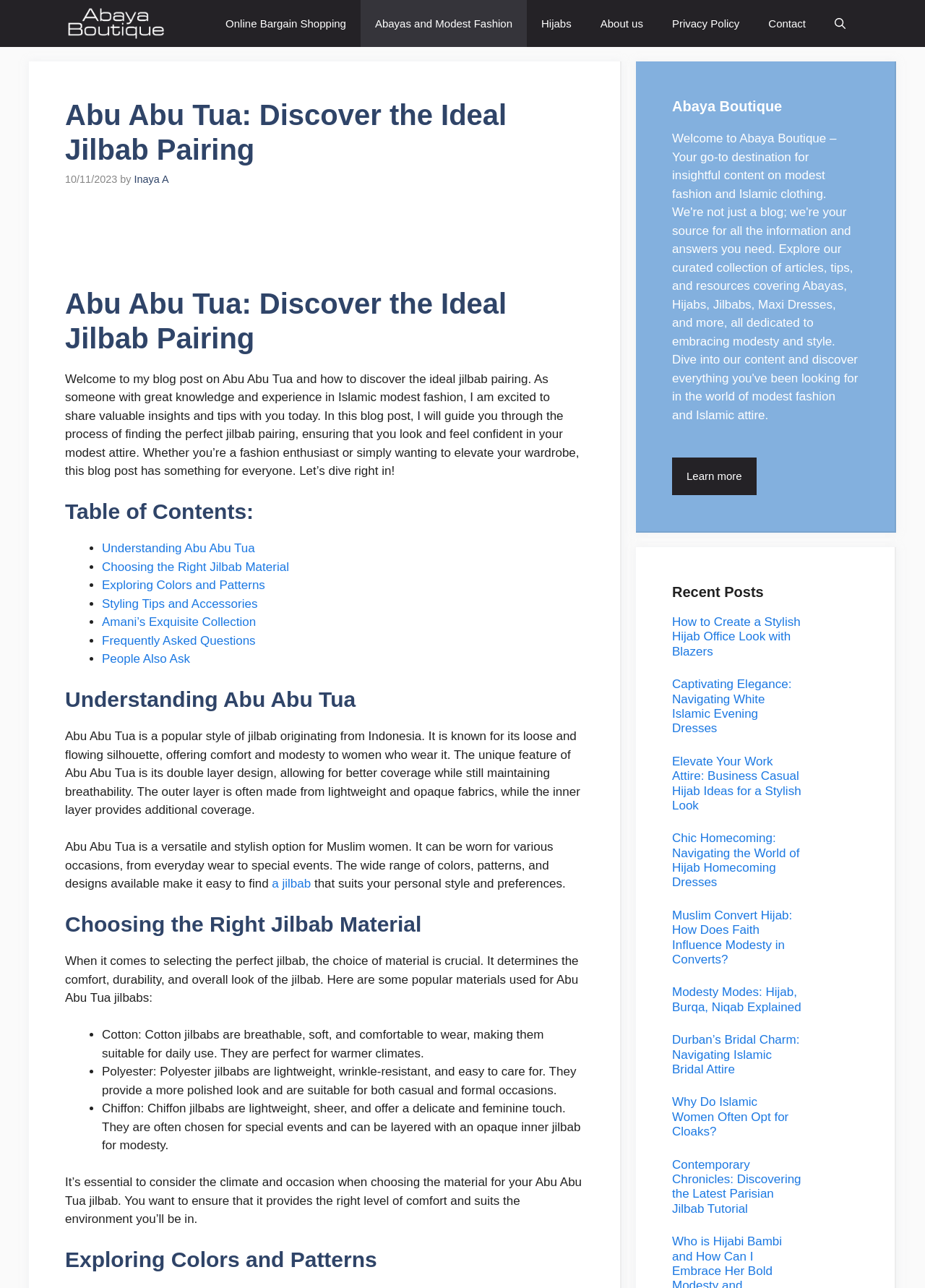Please provide a comprehensive response to the question based on the details in the image: What is the main topic of this blog post?

The main topic of this blog post is Abu Abu Tua and how to discover the ideal jilbab pairing, as indicated by the heading 'Abu Abu Tua: Discover the Ideal Jilbab Pairing' and the introductory paragraph.